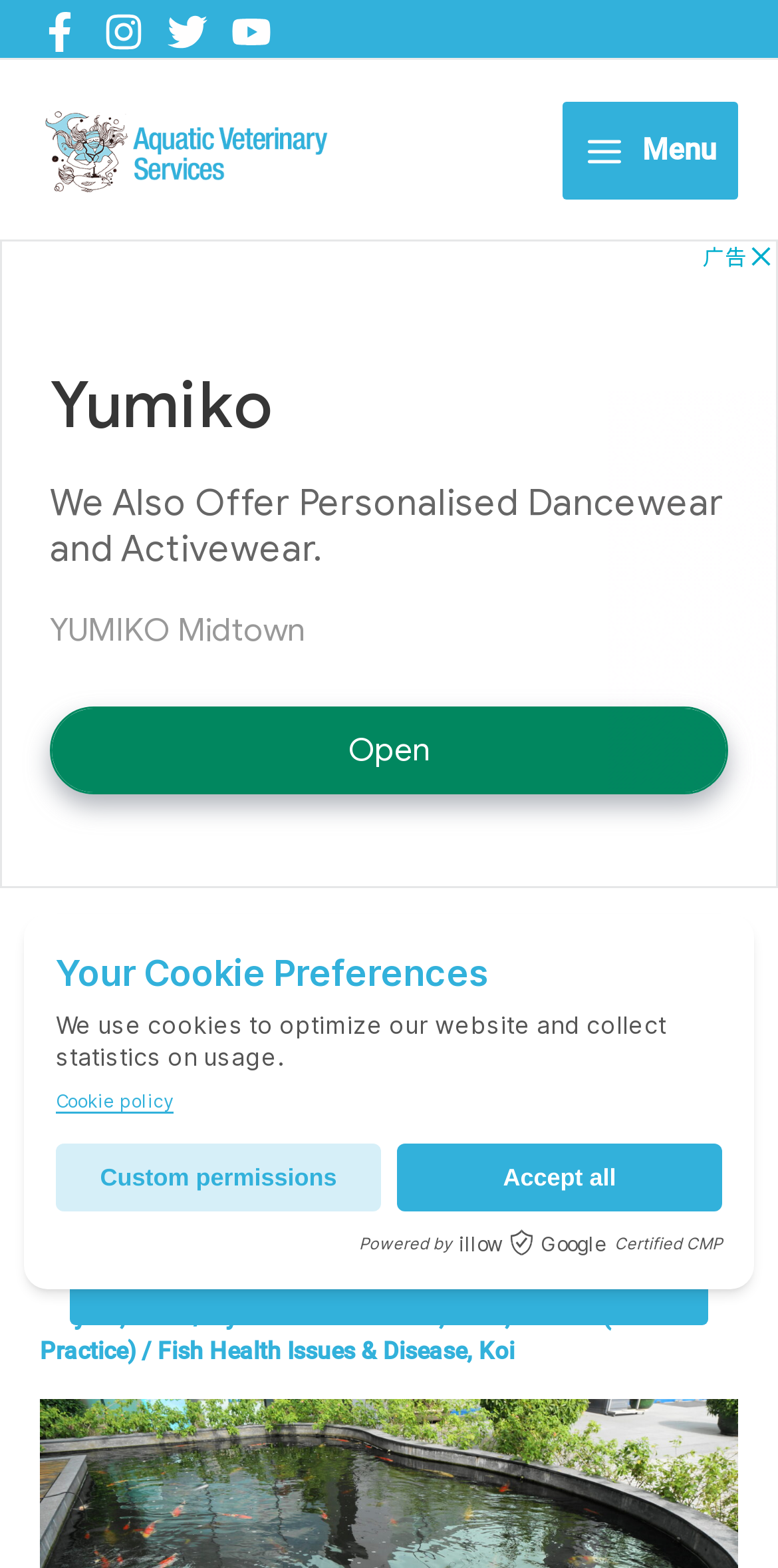Please identify the bounding box coordinates of the region to click in order to complete the task: "Click Facebook link". The coordinates must be four float numbers between 0 and 1, specified as [left, top, right, bottom].

[0.051, 0.007, 0.103, 0.033]